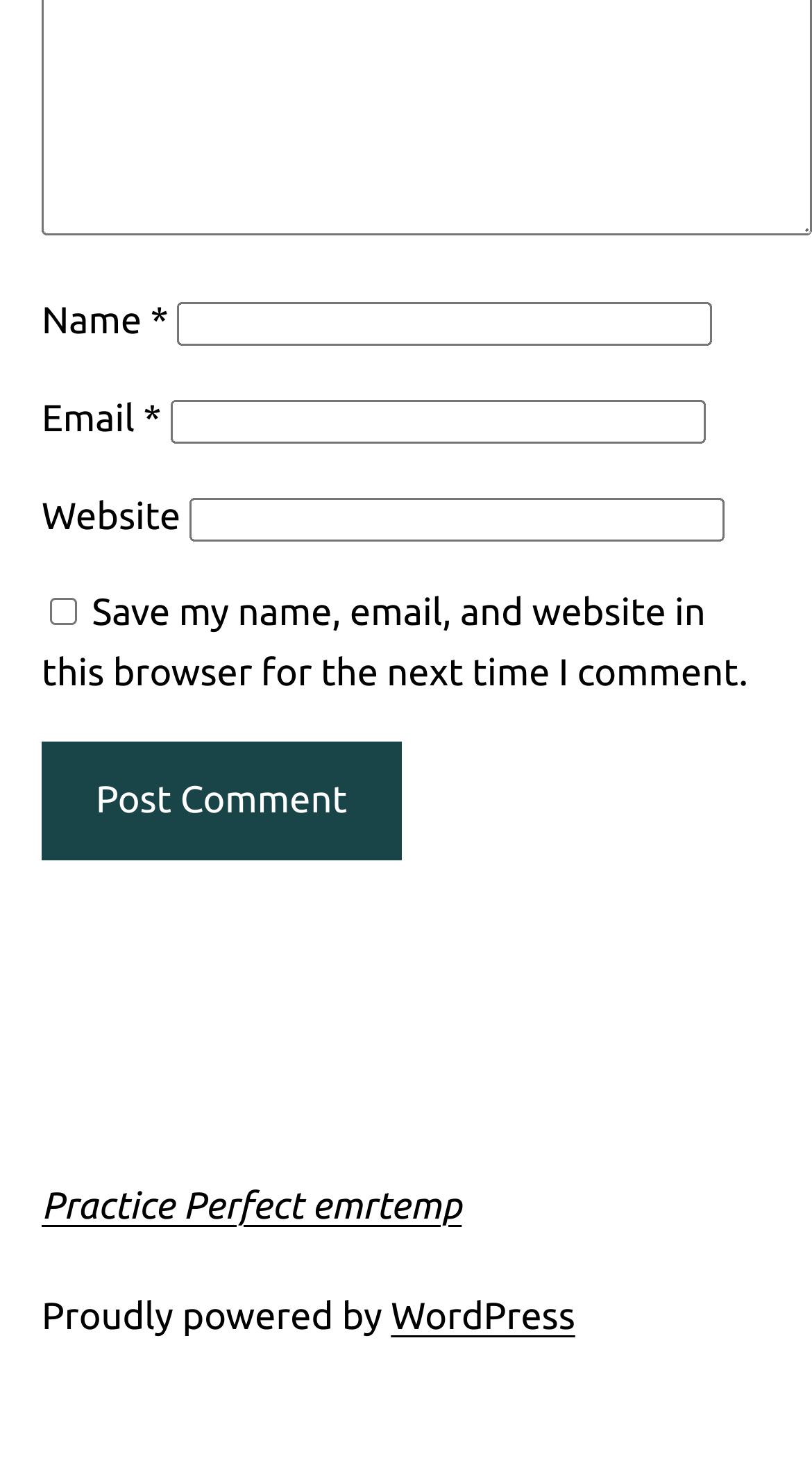What is the purpose of the checkbox?
Craft a detailed and extensive response to the question.

The checkbox element has a description 'Save my name, email, and website in this browser for the next time I comment.', indicating that its purpose is to save the user's comment information for future use.